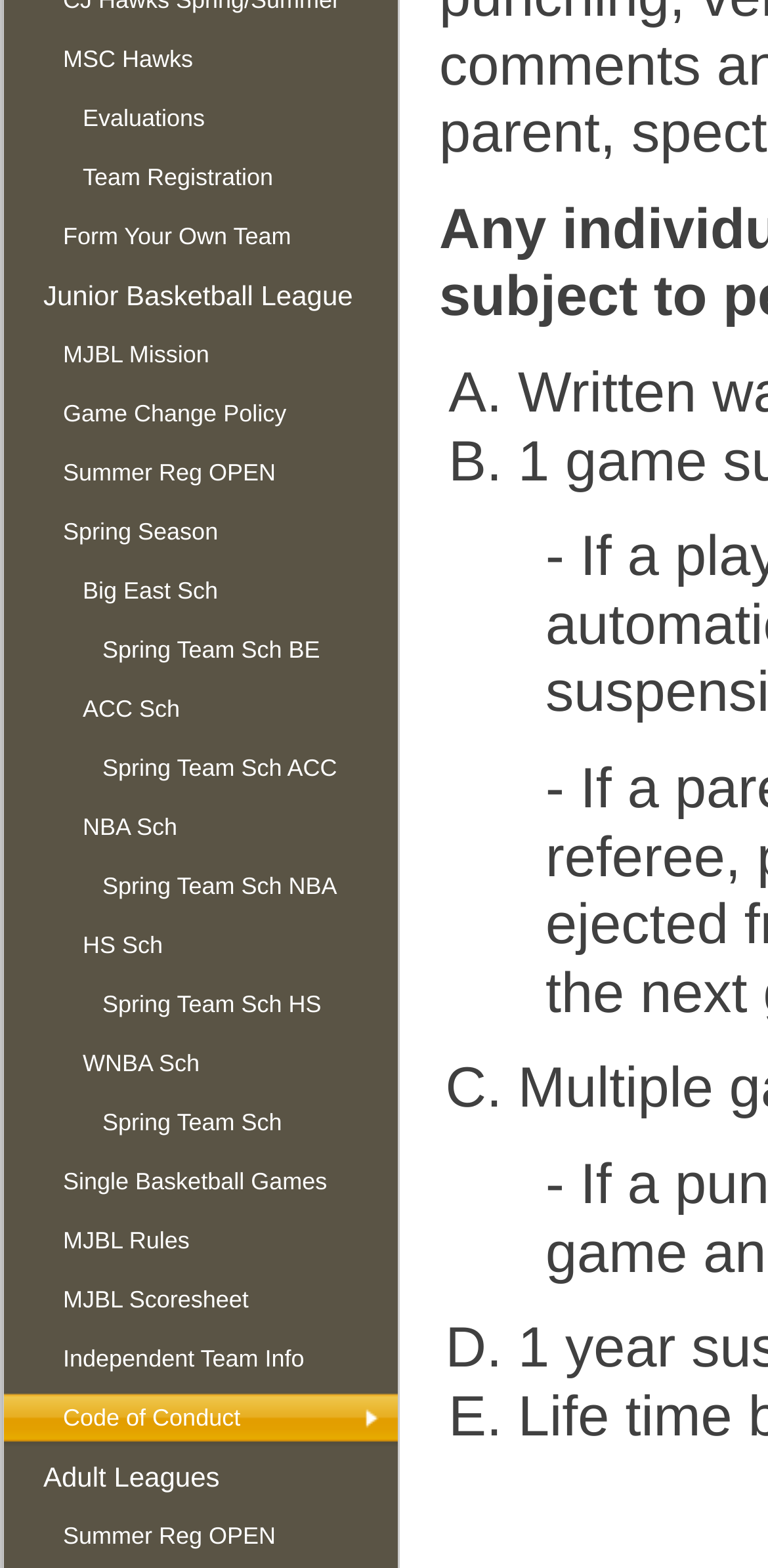Respond to the question below with a single word or phrase:
How many list markers are on the webpage?

5